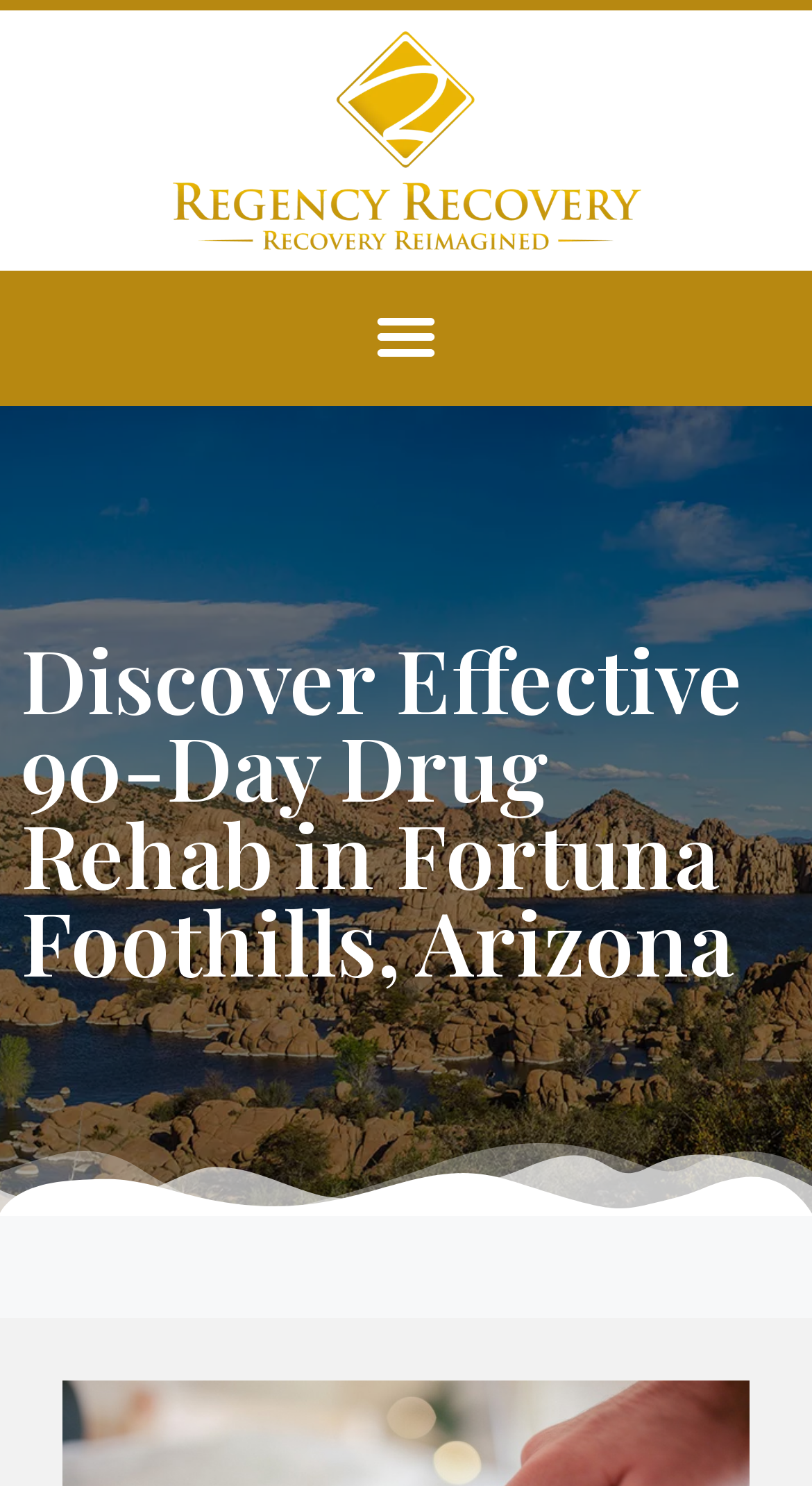Identify the bounding box coordinates for the UI element described as: "Menu".

[0.442, 0.196, 0.558, 0.259]